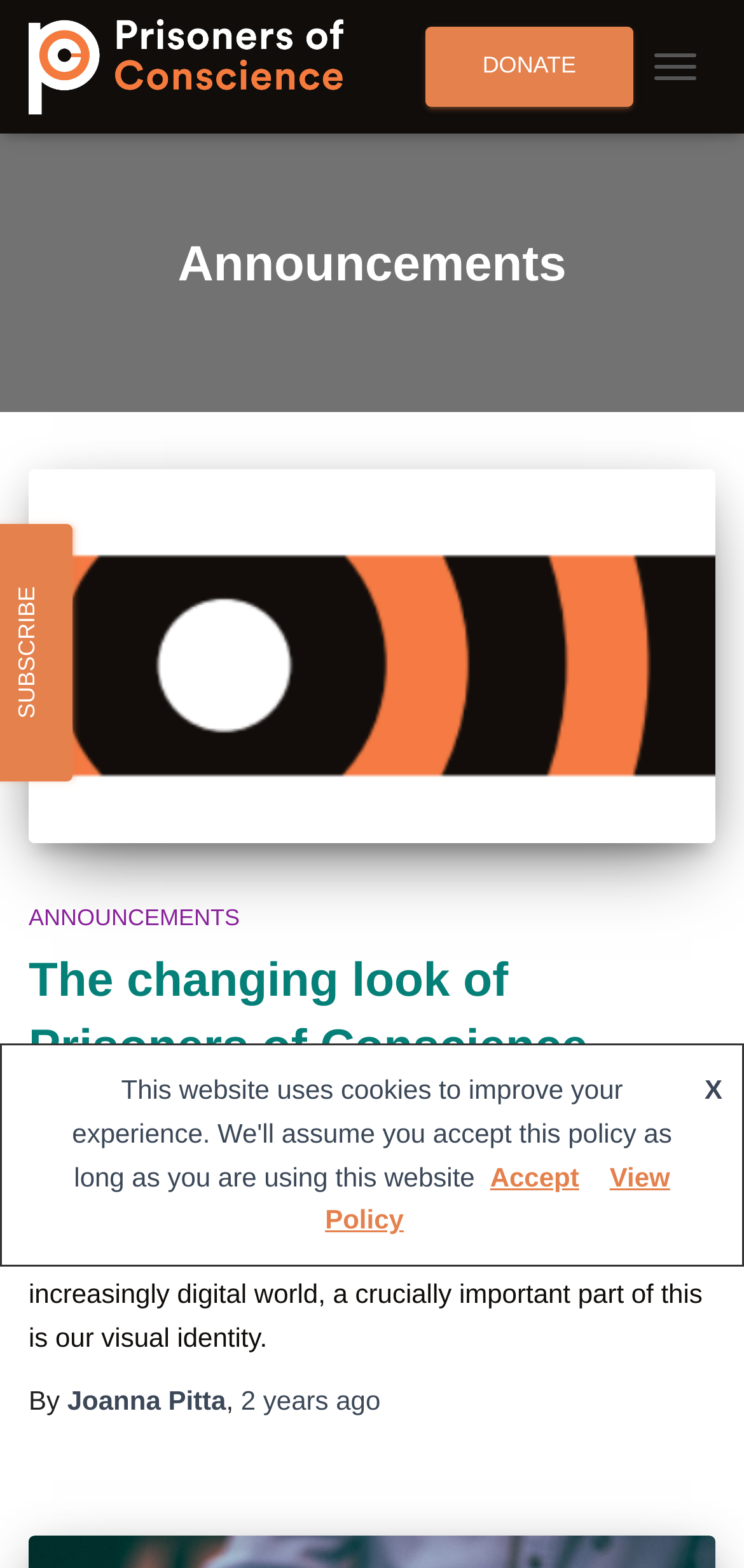Identify the bounding box of the UI element that matches this description: "title="Prisoners of Conscience"".

[0.038, 0.012, 0.499, 0.073]